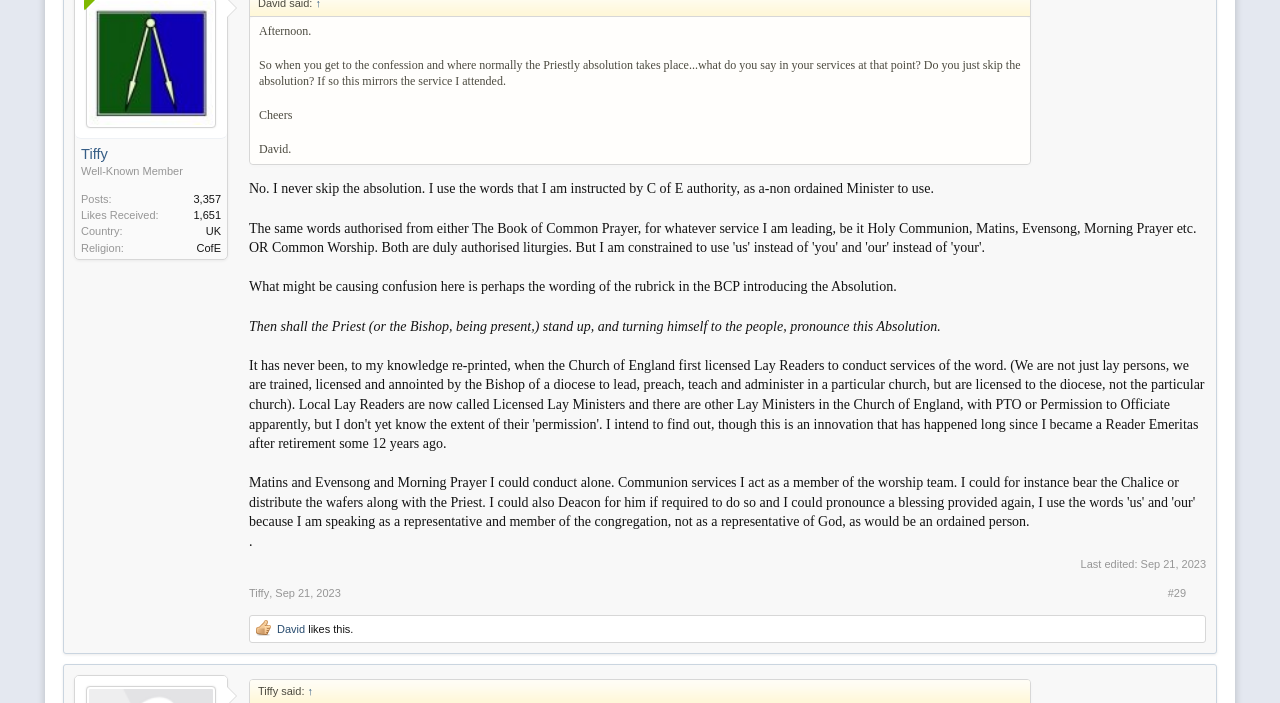Refer to the element description Navigating Through Church Life and identify the corresponding bounding box in the screenshot. Format the coordinates as (top-left x, top-left y, bottom-right x, bottom-right y) with values in the range of 0 to 1.

[0.198, 0.144, 0.353, 0.18]